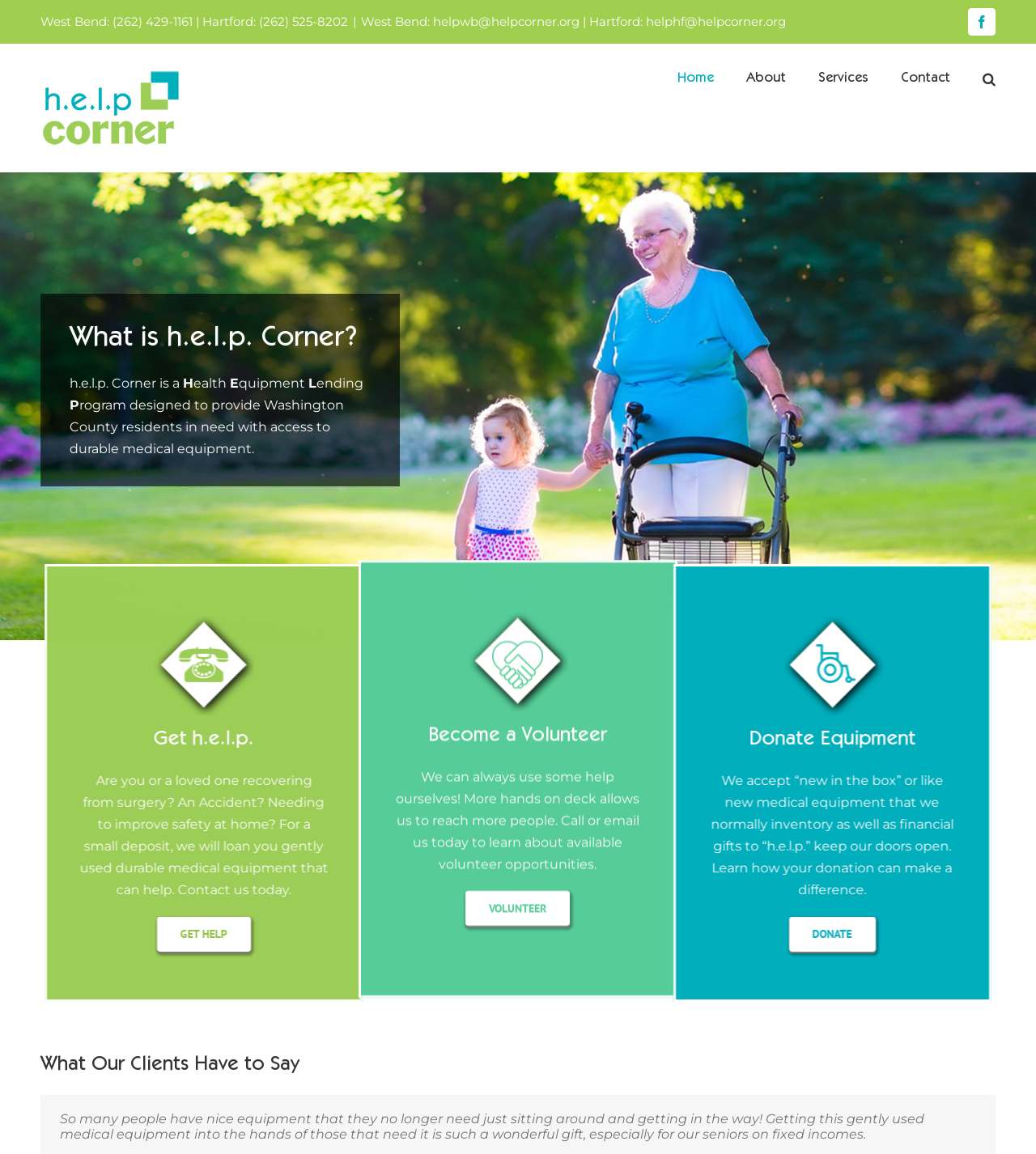Give a full account of the webpage's elements and their arrangement.

The webpage is about h.e.l.p. Corner, a Health Equipment Lending Program designed to provide Washington County residents in need with access to durable medical equipment. 

At the top left, there is a logo of h.e.l.p. Corner, accompanied by a phone number and email address for two locations, West Bend and Hartford. On the top right, there are social media links, including Facebook, and a navigation menu with links to Home, About, Services, Contact, and a Search button.

Below the navigation menu, there is a heading "What is h.e.l.p. Corner?" followed by a paragraph explaining the program's purpose. 

Next, there is a section "Get h.e.l.p." with a heading and a paragraph describing the program's services, followed by a "GET HELP" link. 

To the right of the "Get h.e.l.p." section, there is an image. 

Below the "Get h.e.l.p." section, there are three sections: "Become a Volunteer", "Donate Equipment", and "What Our Clients Have to Say". Each section has a heading, a paragraph of text, and a link to take action, such as "VOLUNTEER" or "DONATE". The "What Our Clients Have to Say" section also includes two testimonials from clients. 

At the bottom of the page, there is a "Go to Top" link.